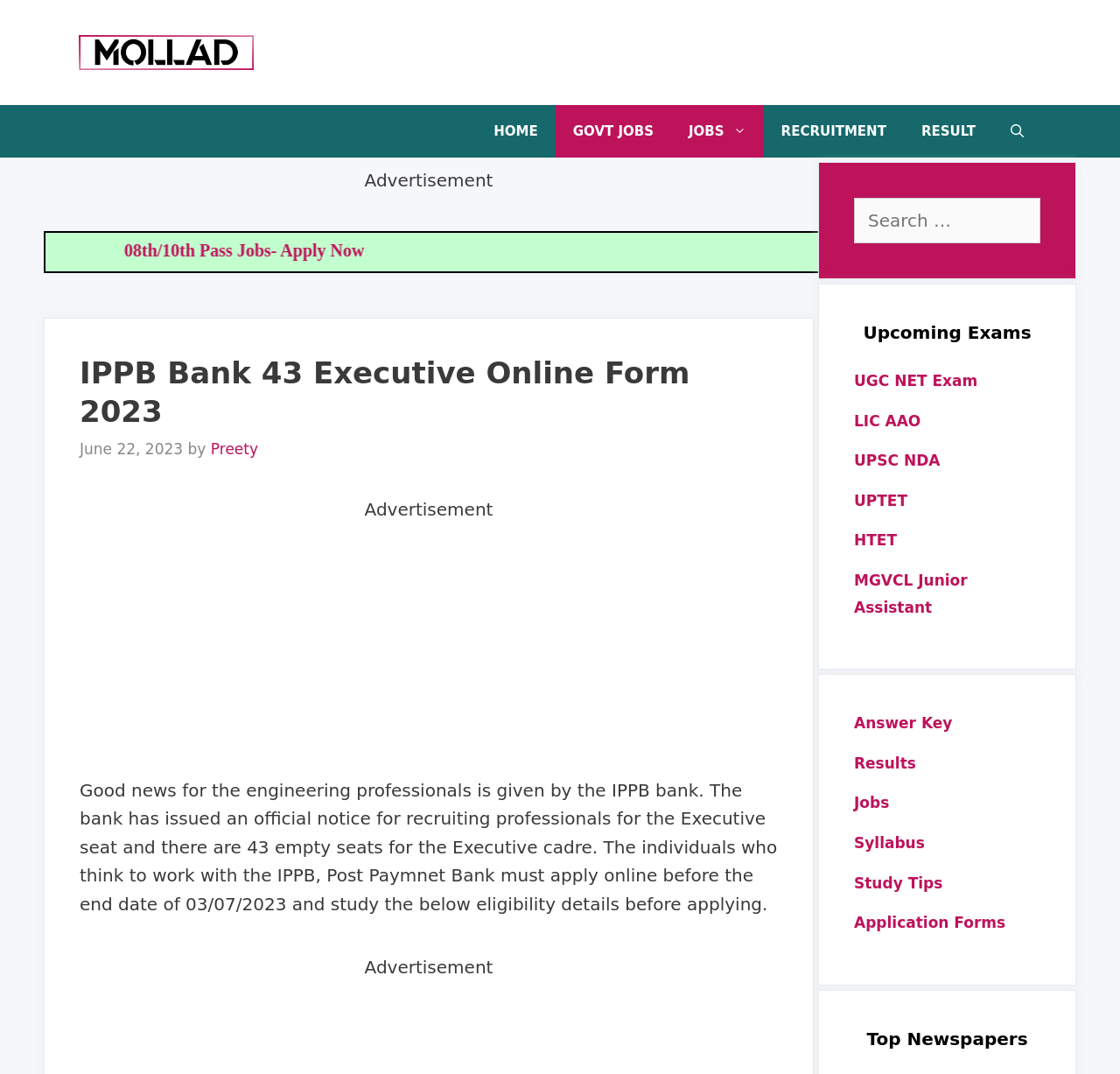Locate the bounding box coordinates of the area where you should click to accomplish the instruction: "Click on the 'HOME' link".

[0.425, 0.098, 0.496, 0.147]